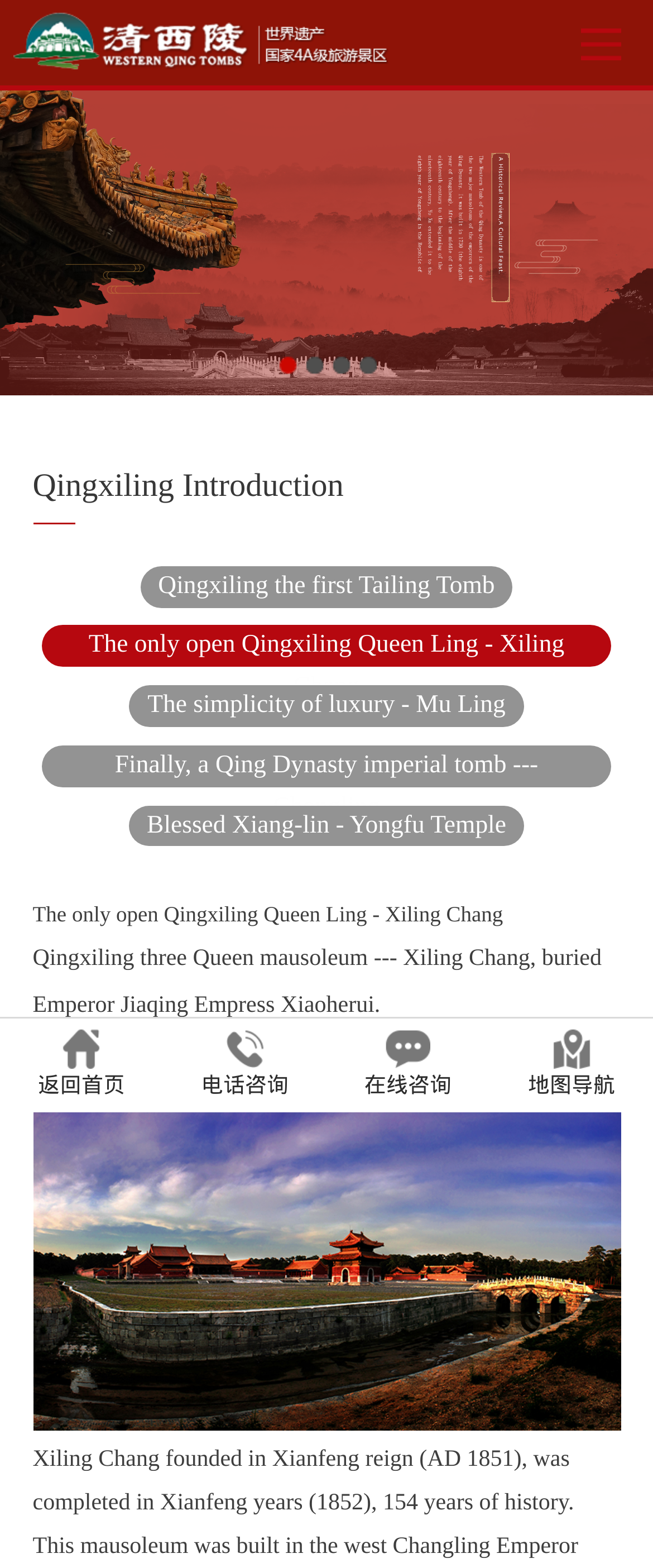Answer the question with a single word or phrase: 
What is the text of the first static text element?

Qingxiling Introduction